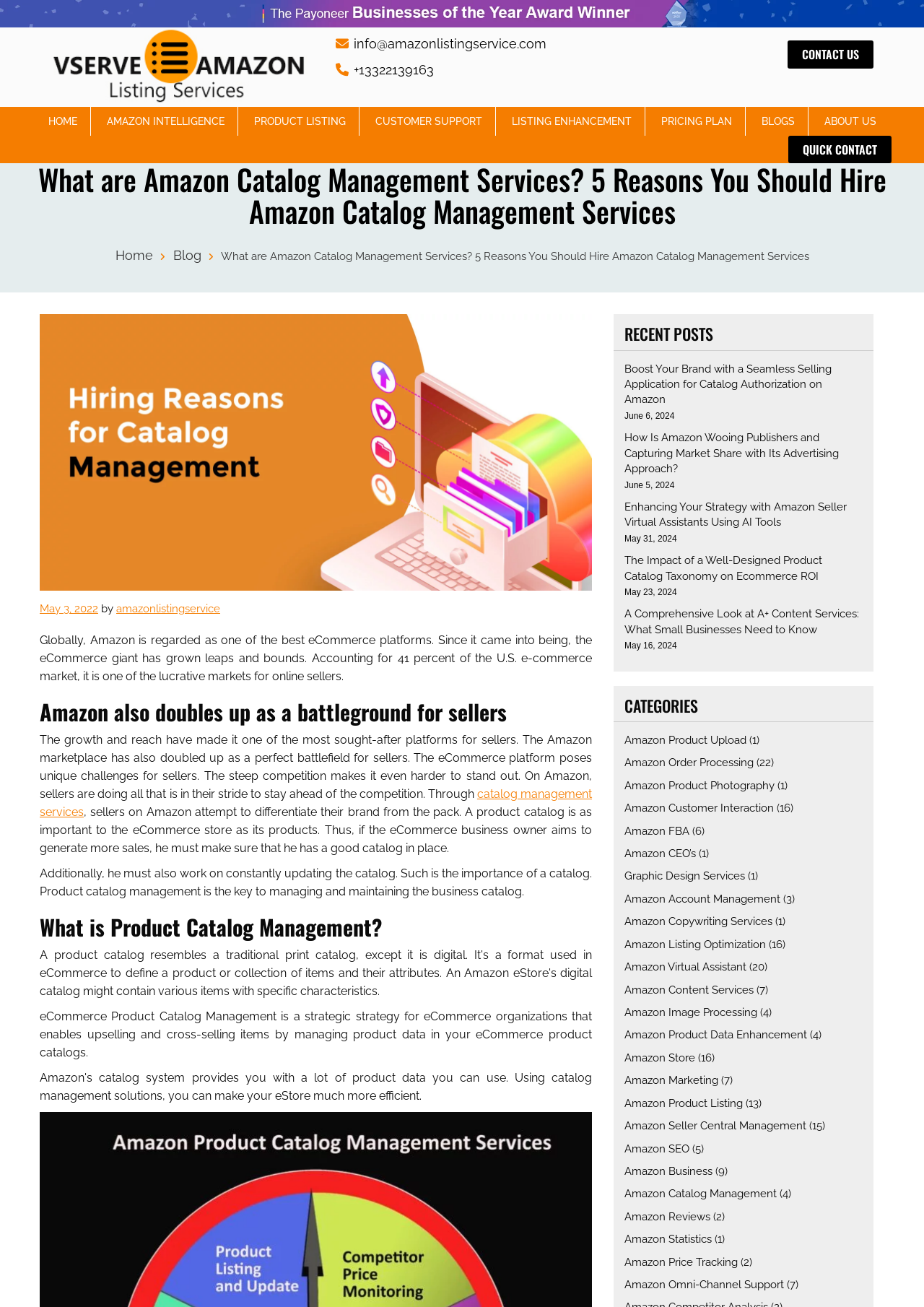Please determine the bounding box coordinates of the clickable area required to carry out the following instruction: "Read the blog post 'Boost Your Brand with a Seamless Selling Application for Catalog Authorization on Amazon'". The coordinates must be four float numbers between 0 and 1, represented as [left, top, right, bottom].

[0.676, 0.277, 0.934, 0.312]